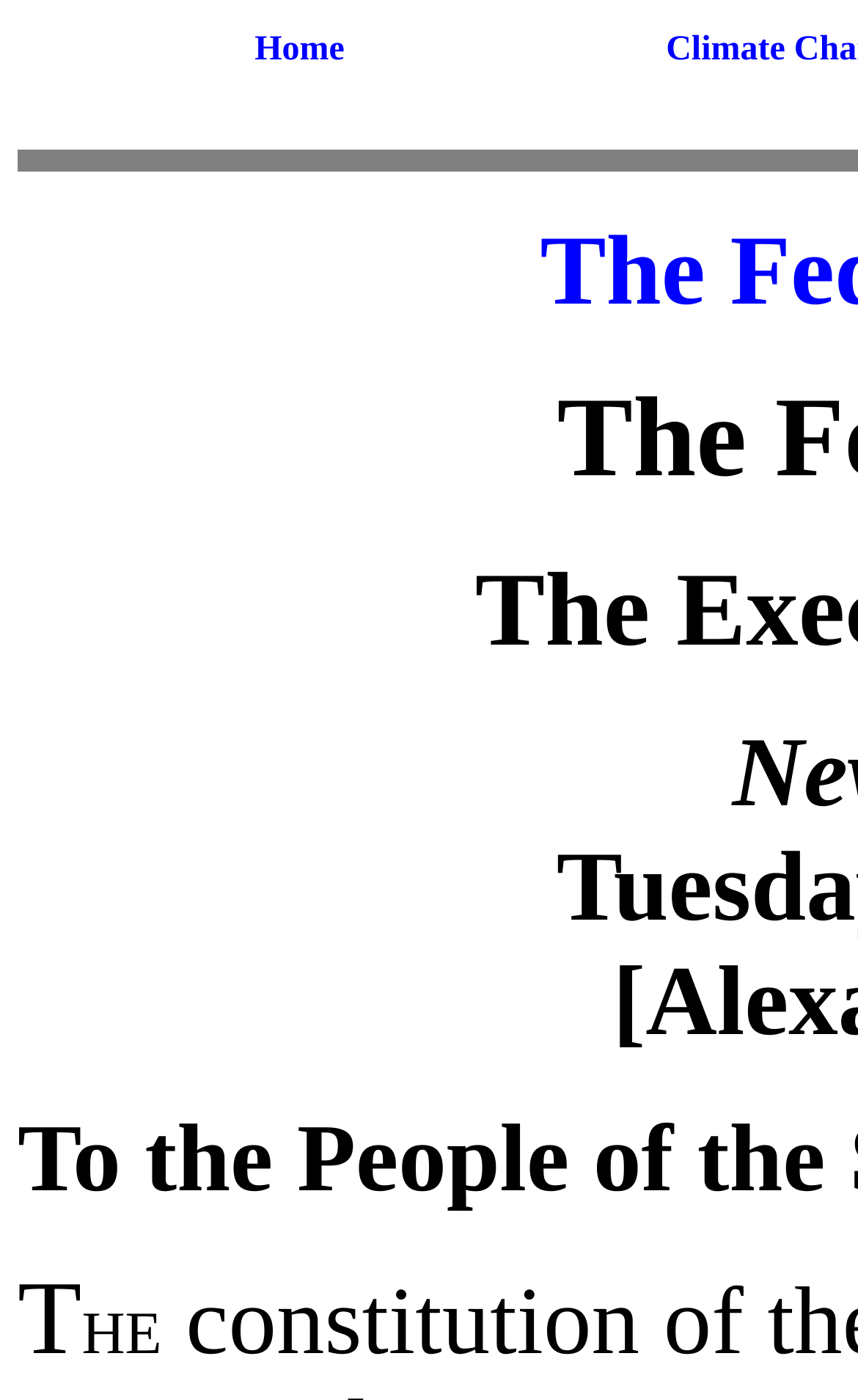Using the element description: "Home", determine the bounding box coordinates for the specified UI element. The coordinates should be four float numbers between 0 and 1, [left, top, right, bottom].

[0.297, 0.023, 0.402, 0.049]